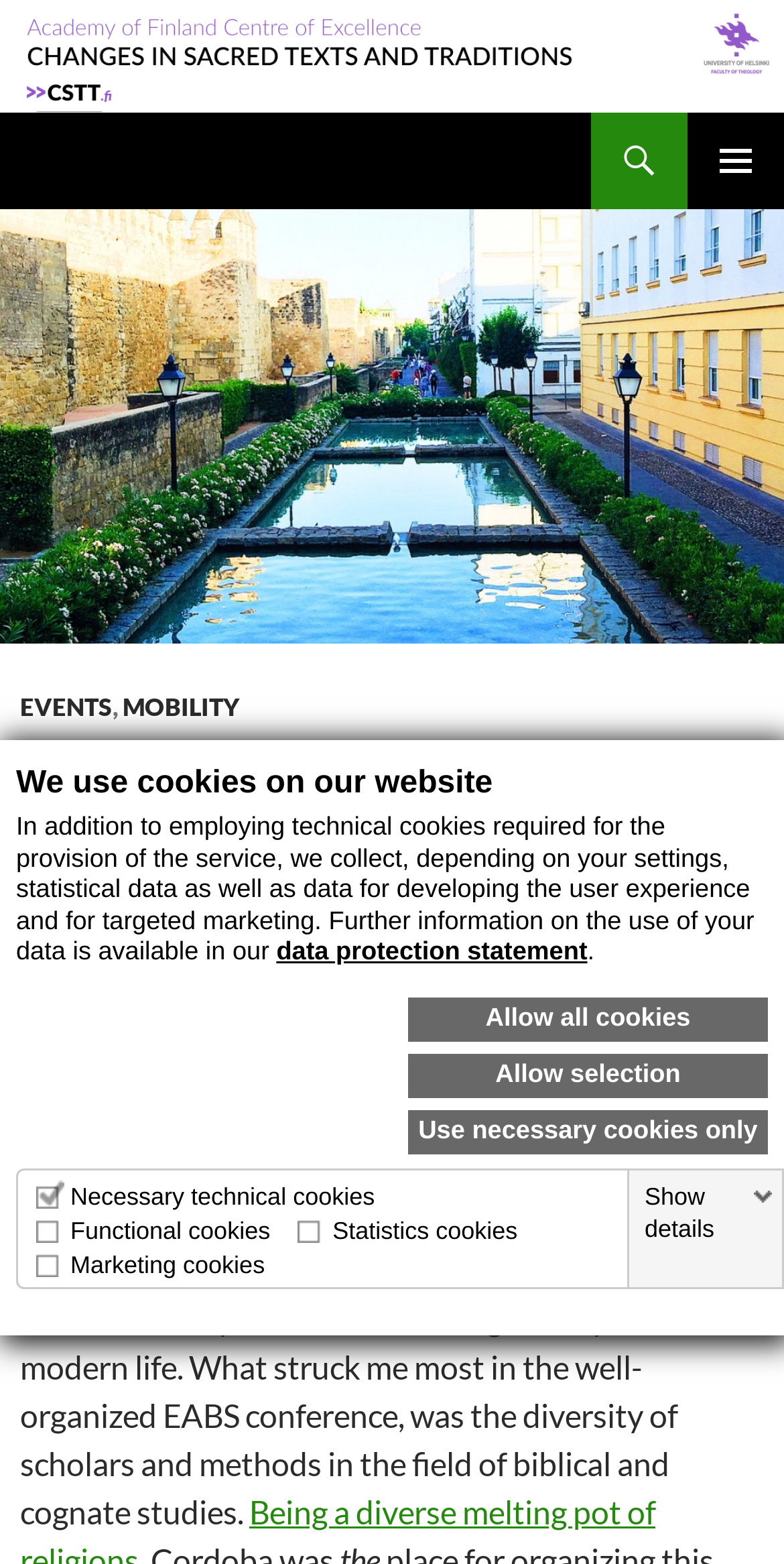Please answer the following question using a single word or phrase: 
What is the purpose of statistics cookies?

Website development